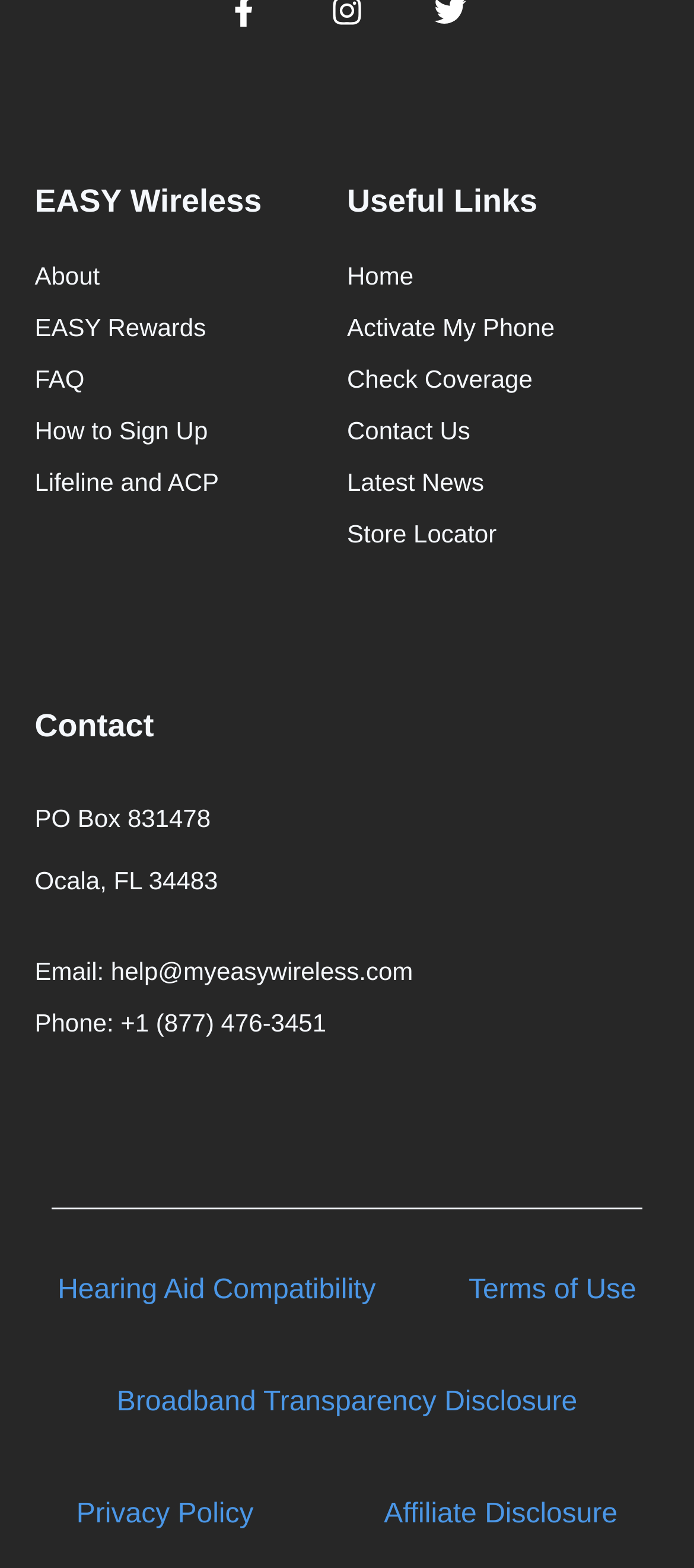Please find the bounding box for the UI element described by: "How to Sign Up".

[0.05, 0.263, 0.5, 0.287]